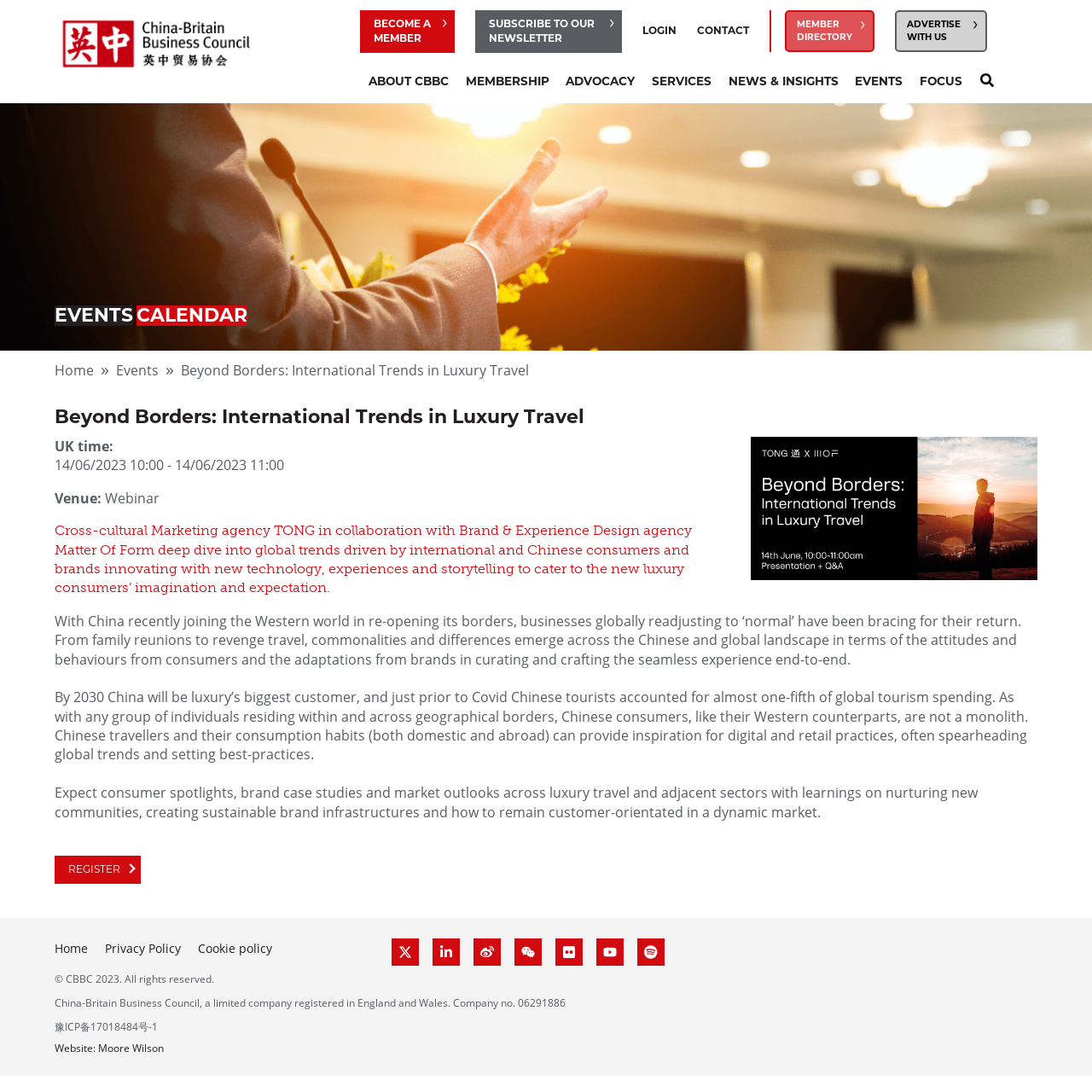From the webpage screenshot, identify the region described by About CBBC. Provide the bounding box coordinates as (top-left x, top-left y, bottom-right x, bottom-right y), with each value being a floating point number between 0 and 1.

[0.337, 0.061, 0.411, 0.094]